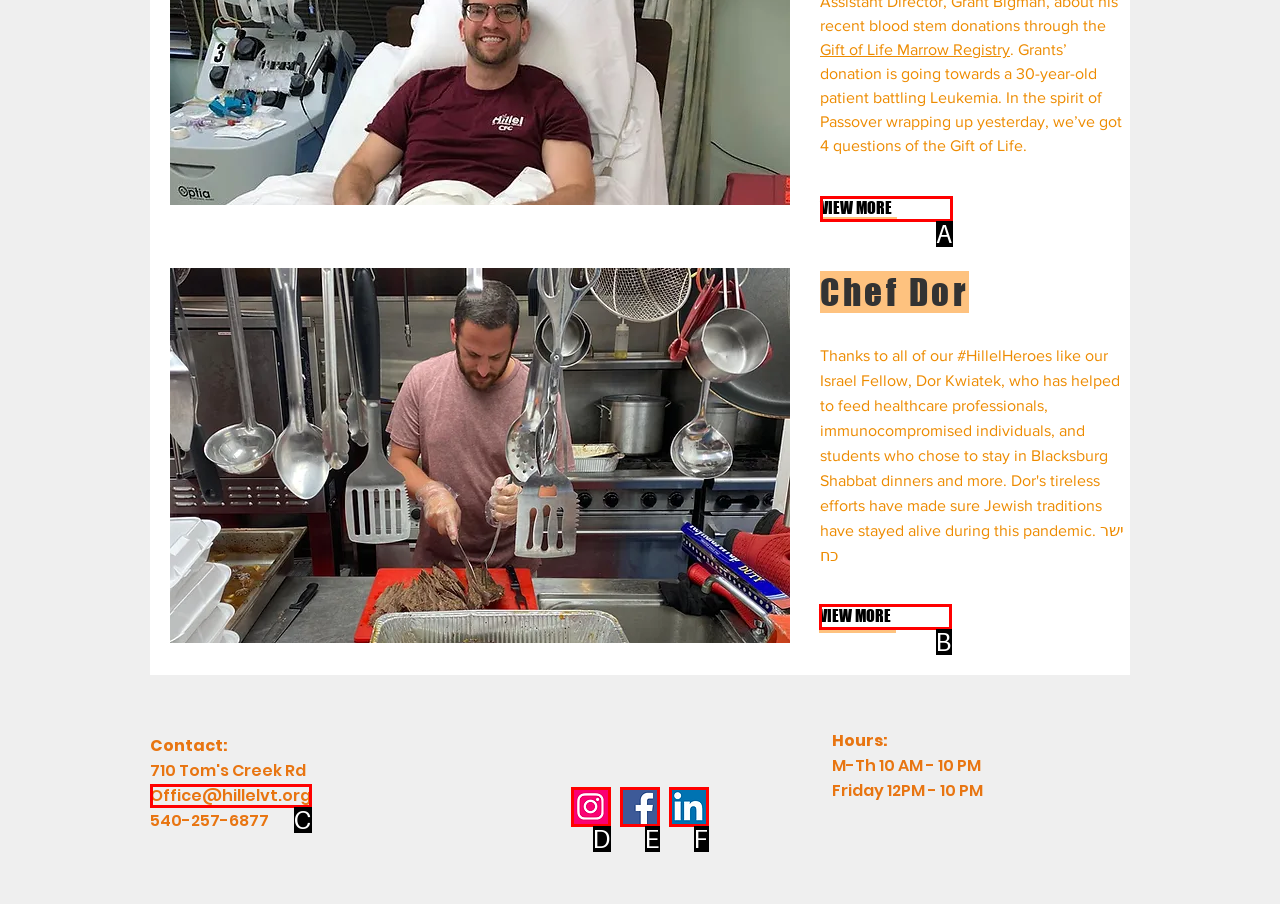Assess the description: aria-label="Facebook" and select the option that matches. Provide the letter of the chosen option directly from the given choices.

E